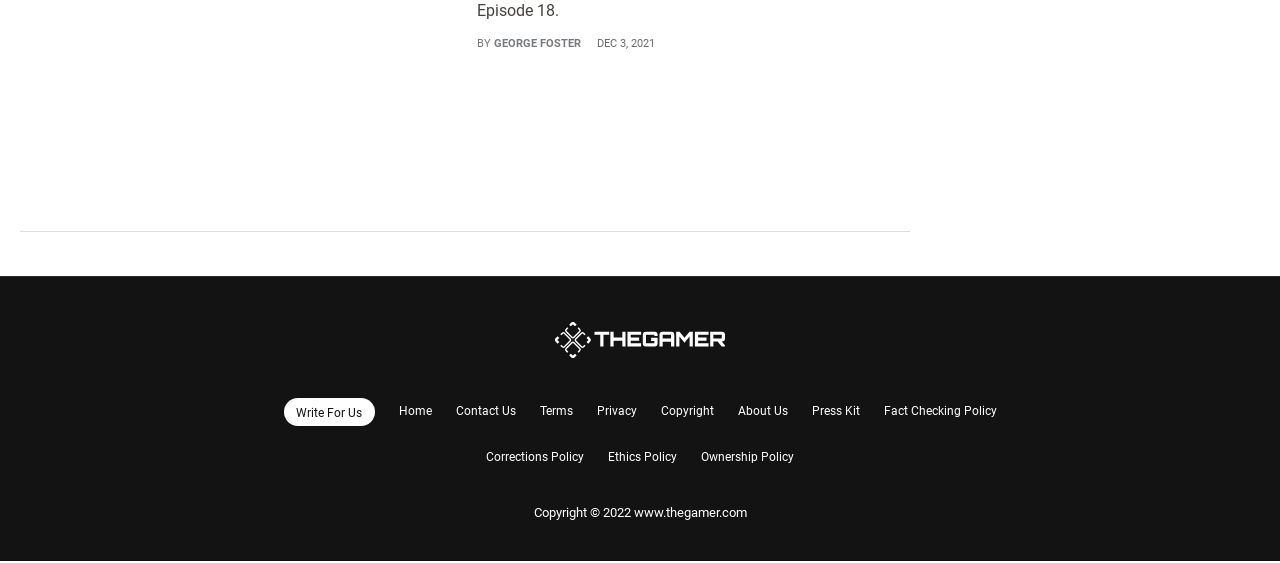Please identify the bounding box coordinates of the element's region that needs to be clicked to fulfill the following instruction: "Read the terms and conditions". The bounding box coordinates should consist of four float numbers between 0 and 1, i.e., [left, top, right, bottom].

[0.419, 0.718, 0.447, 0.747]